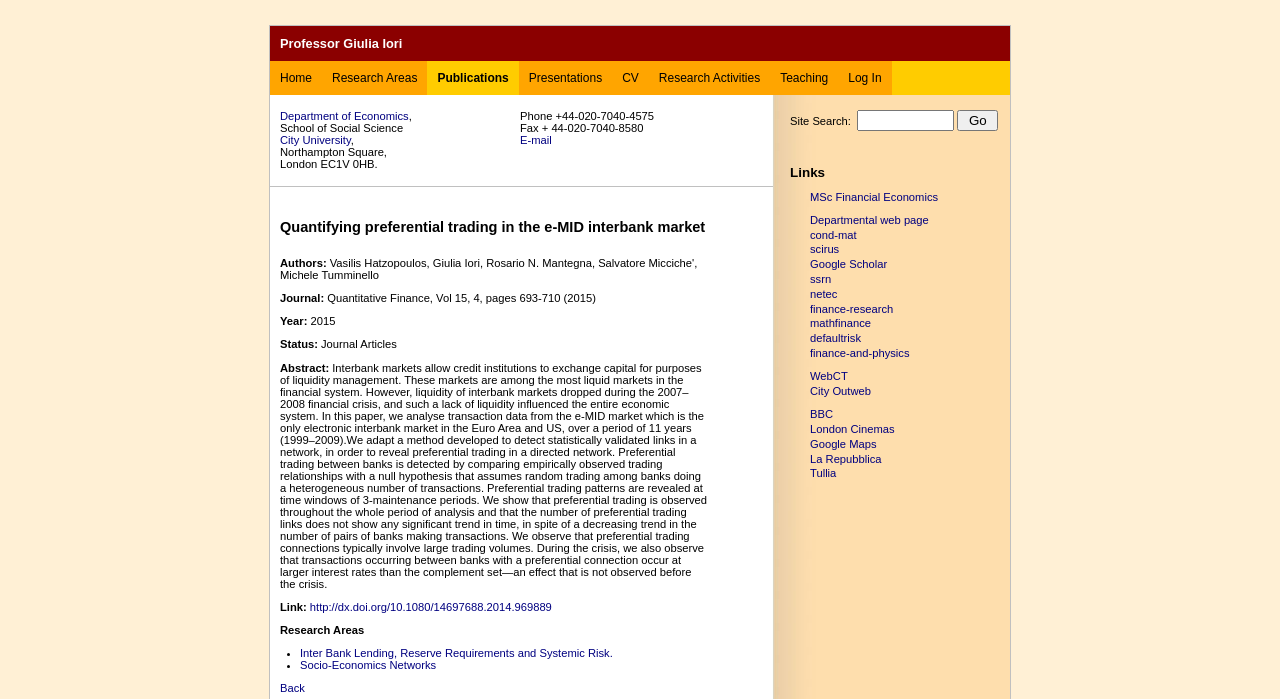Use a single word or phrase to answer the following:
What is the title of the research paper?

Quantifying preferential trading in the e-MID interbank market